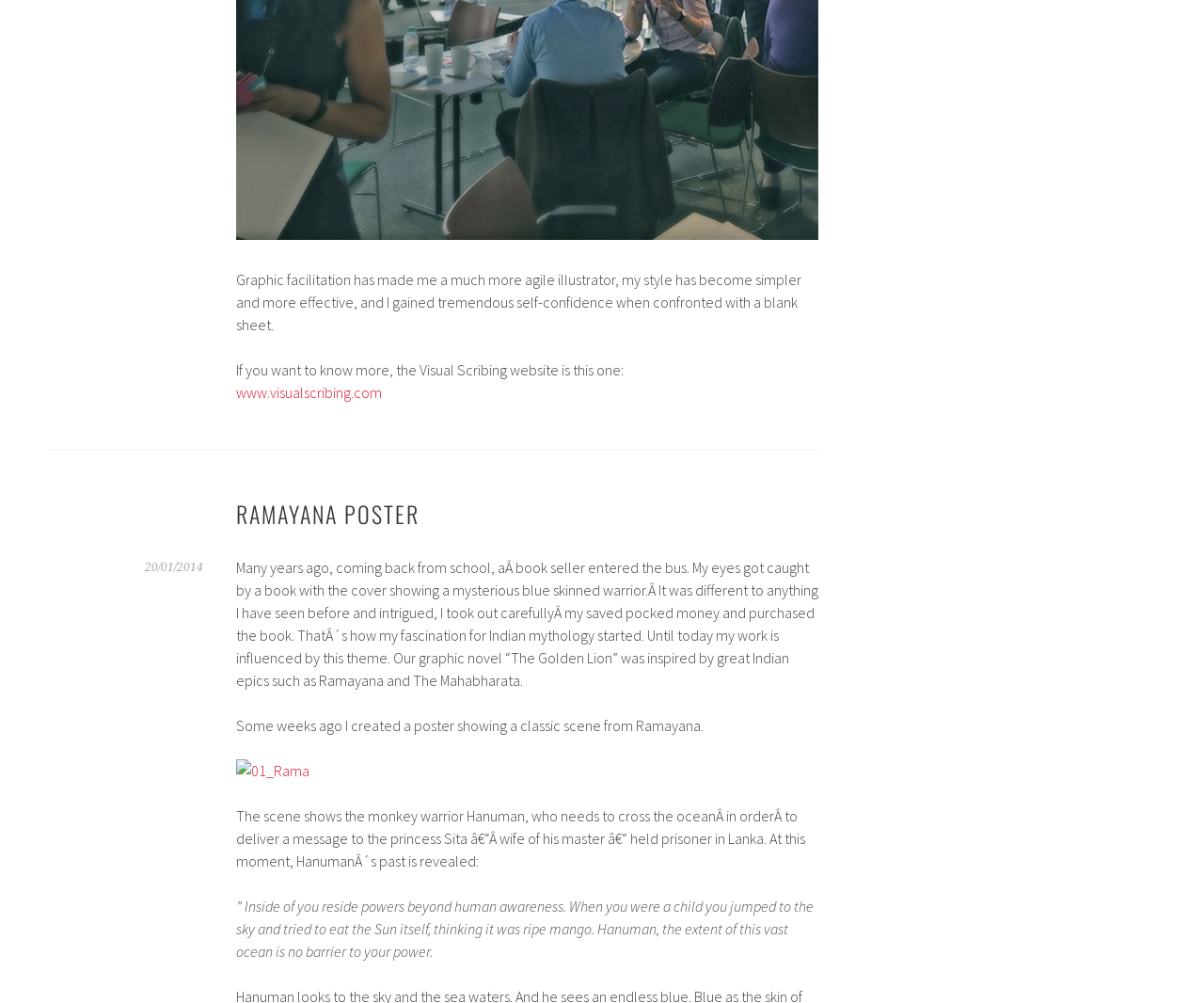Answer this question using a single word or a brief phrase:
What is the theme that influences the author's work?

Indian mythology